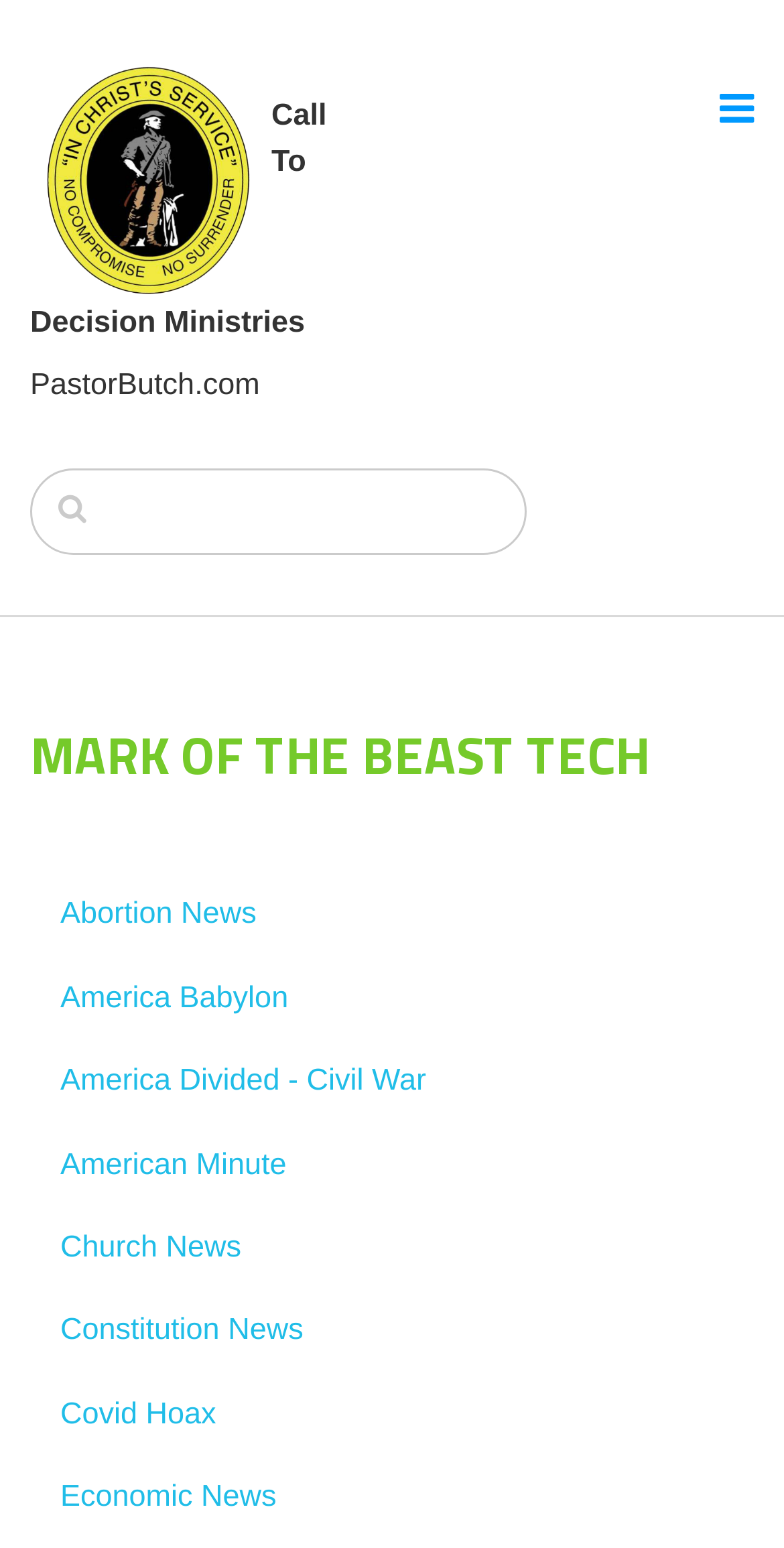Can you specify the bounding box coordinates of the area that needs to be clicked to fulfill the following instruction: "Click on Abortion News"?

[0.038, 0.564, 0.962, 0.618]